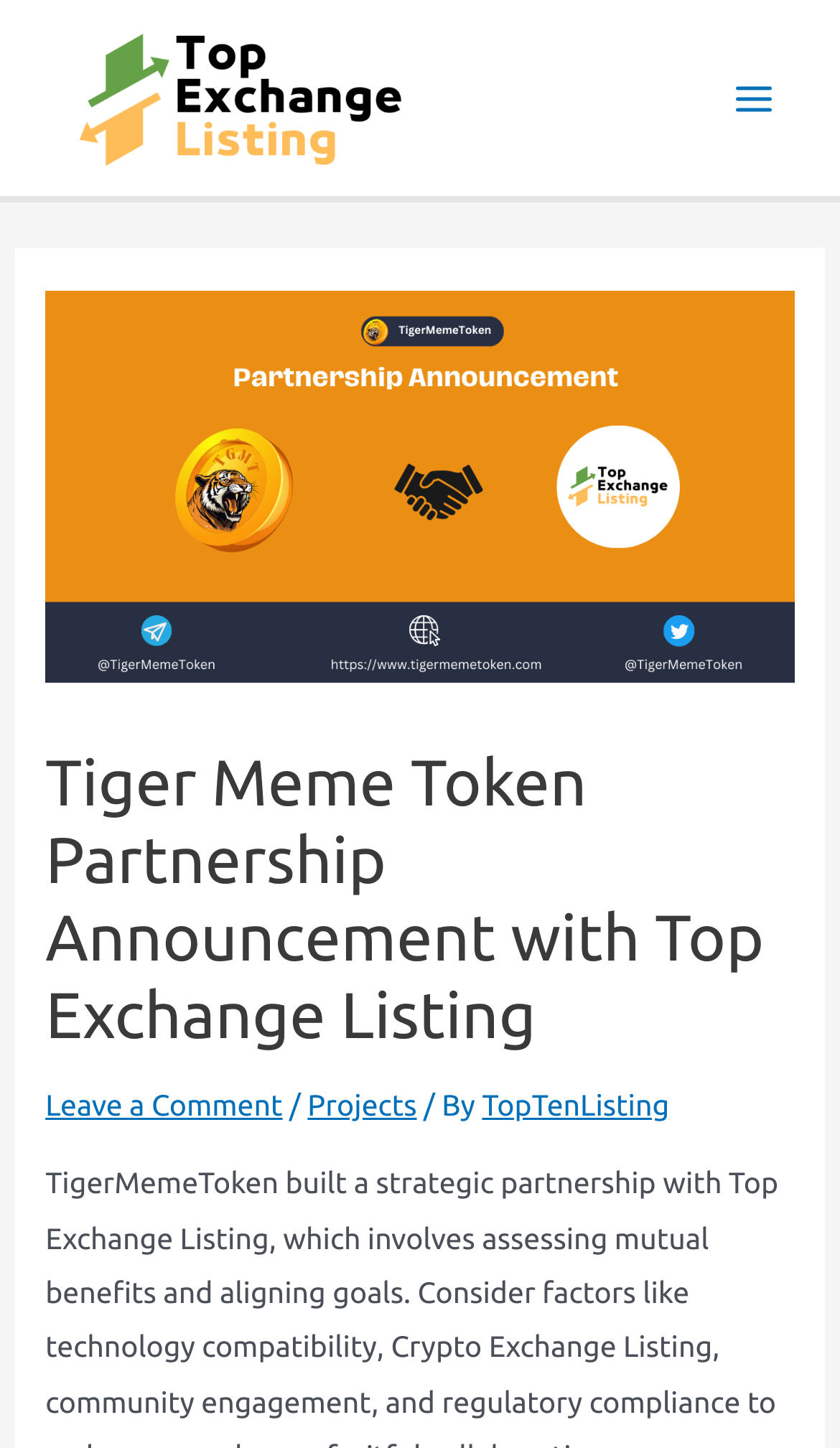Determine the bounding box coordinates for the UI element with the following description: "Leave a Comment". The coordinates should be four float numbers between 0 and 1, represented as [left, top, right, bottom].

[0.054, 0.751, 0.336, 0.774]